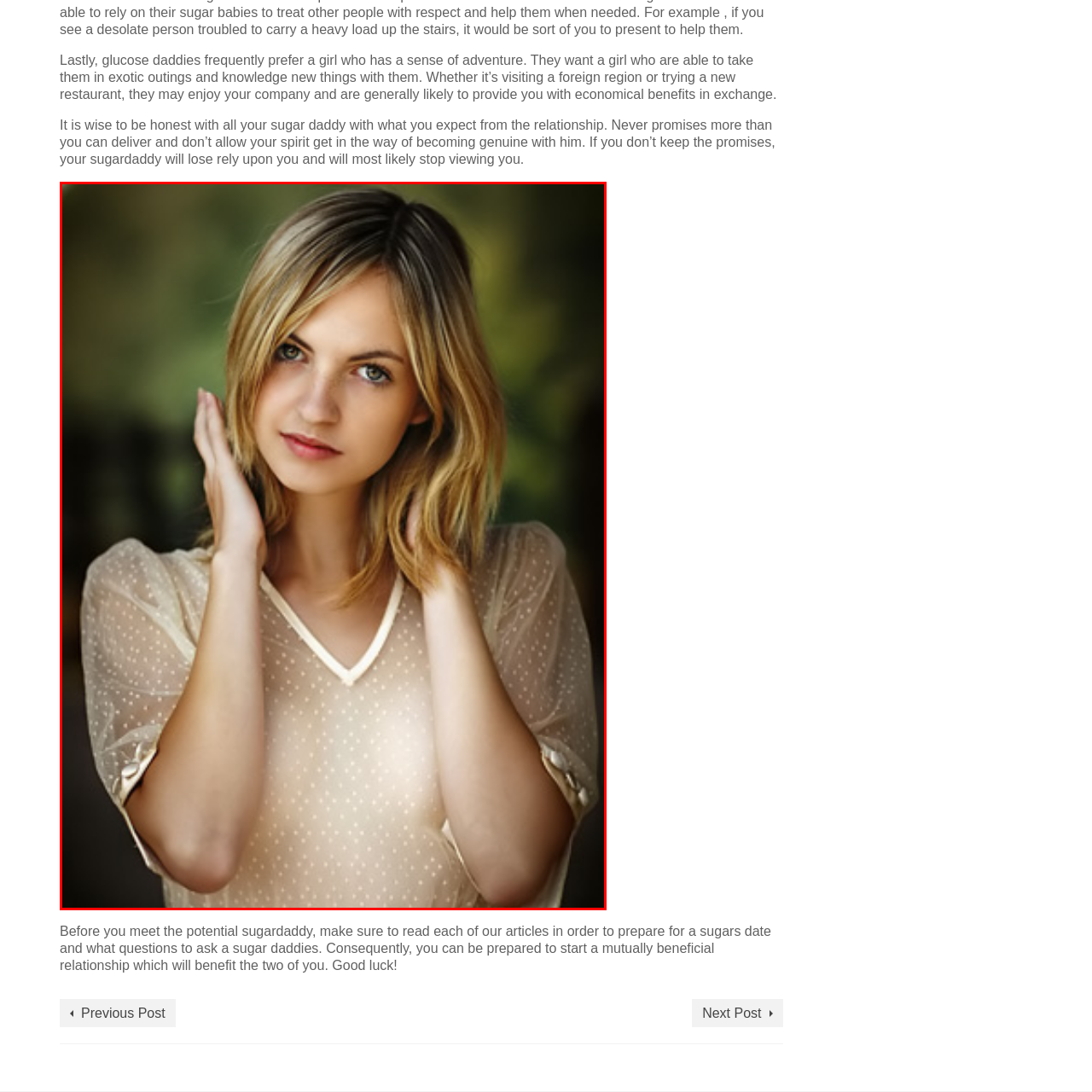What is the pattern on the woman's blouse?
Focus on the image enclosed by the red bounding box and elaborate on your answer to the question based on the visual details present.

The caption describes the woman's blouse as 'adorned with delicate polka dots', which indicates the pattern on her clothing.